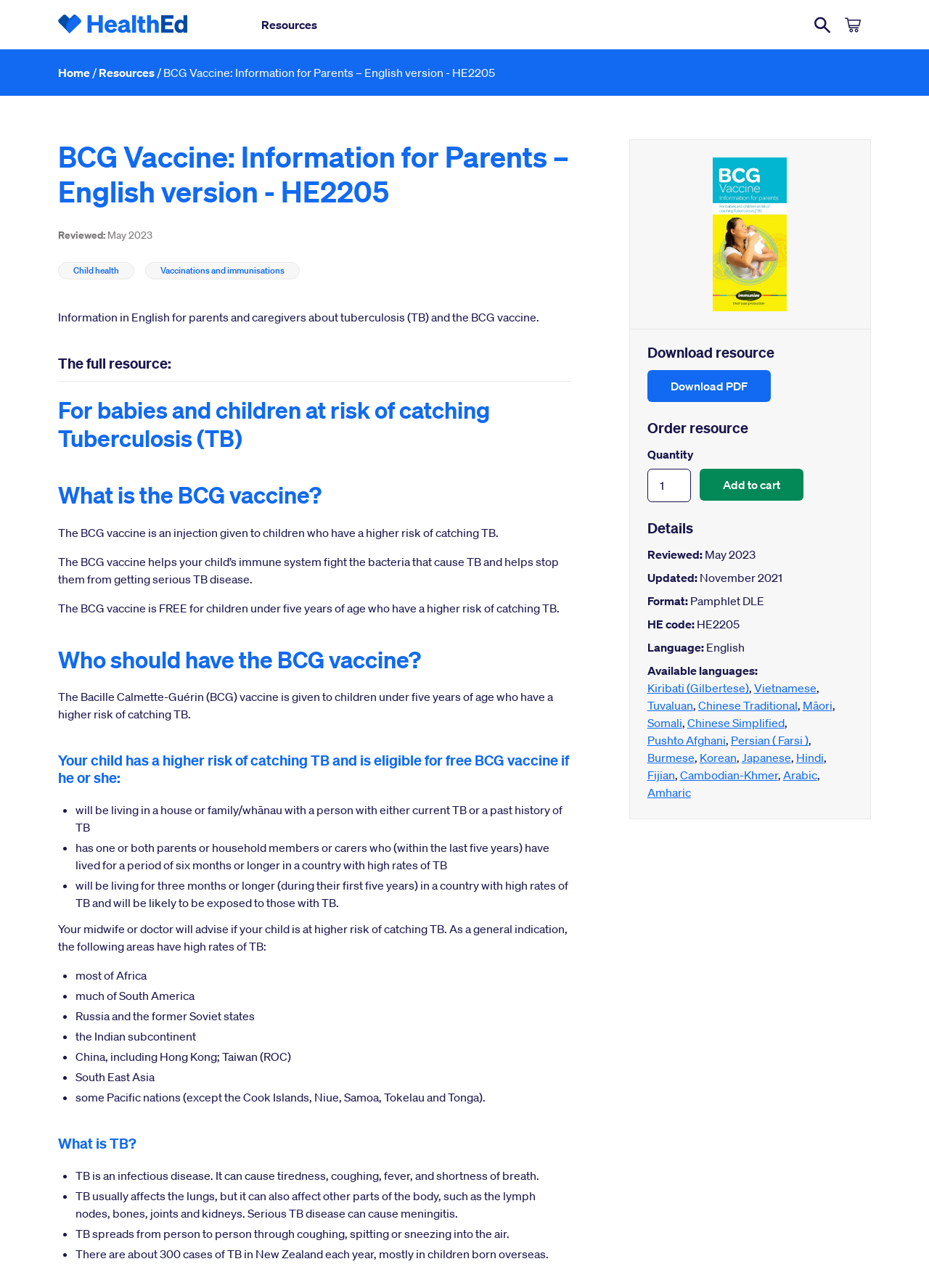Select the bounding box coordinates of the element I need to click to carry out the following instruction: "Add the resource to cart".

[0.753, 0.364, 0.865, 0.389]